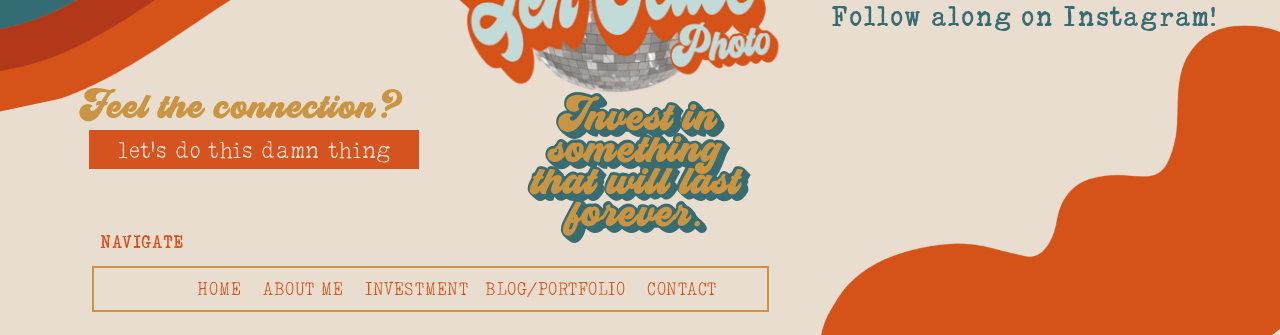Please identify the bounding box coordinates of the element's region that should be clicked to execute the following instruction: "View carousel album shared on Thu May 30 2024". The bounding box coordinates must be four float numbers between 0 and 1, i.e., [left, top, right, bottom].

[0.671, 0.128, 0.757, 0.457]